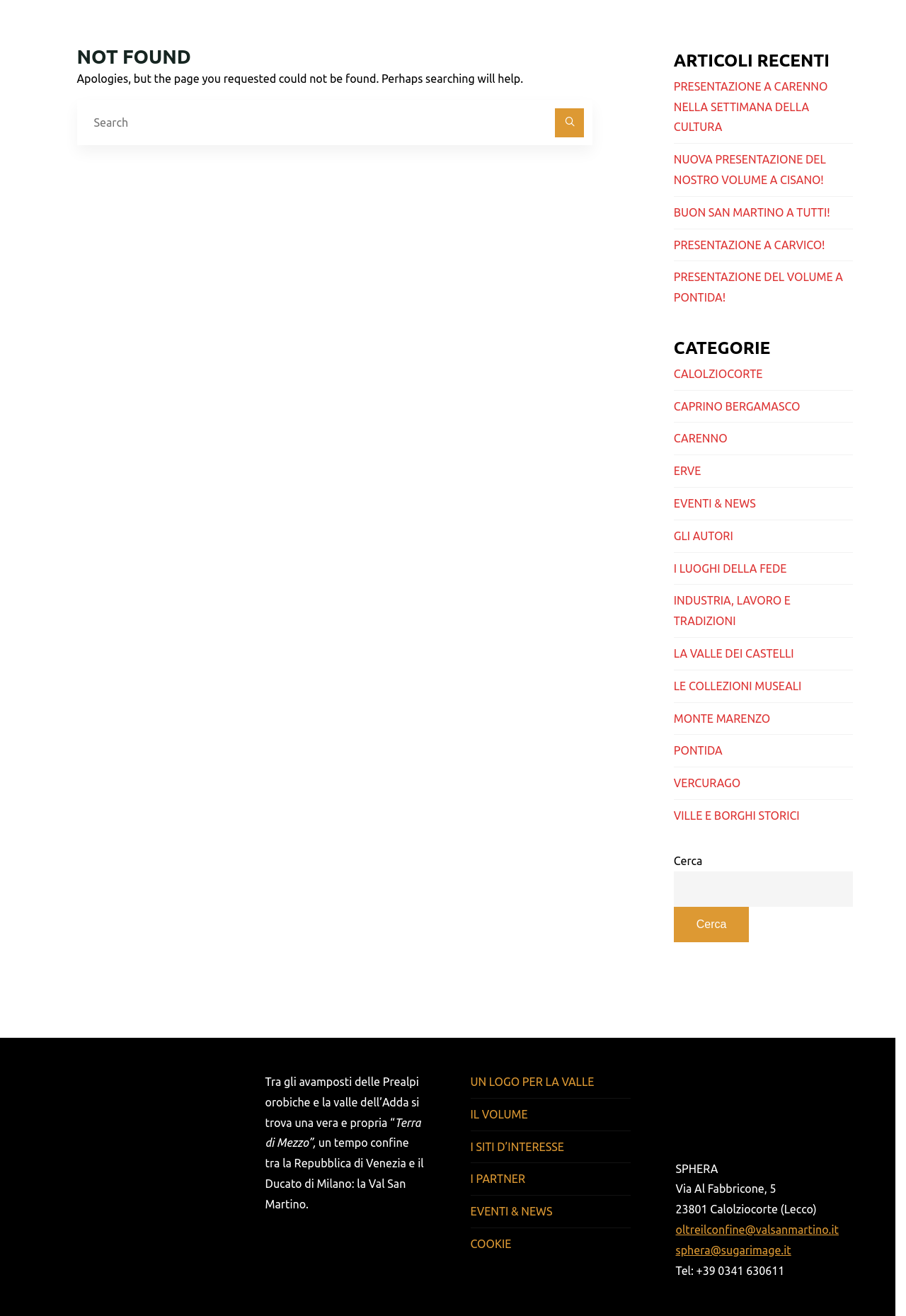Utilize the details in the image to thoroughly answer the following question: How many categories are listed?

In the complementary section of the webpage, there are 15 categories listed with links, starting from 'CALOLZIOCORTE' to 'VILLE E BORGHI STORICI'